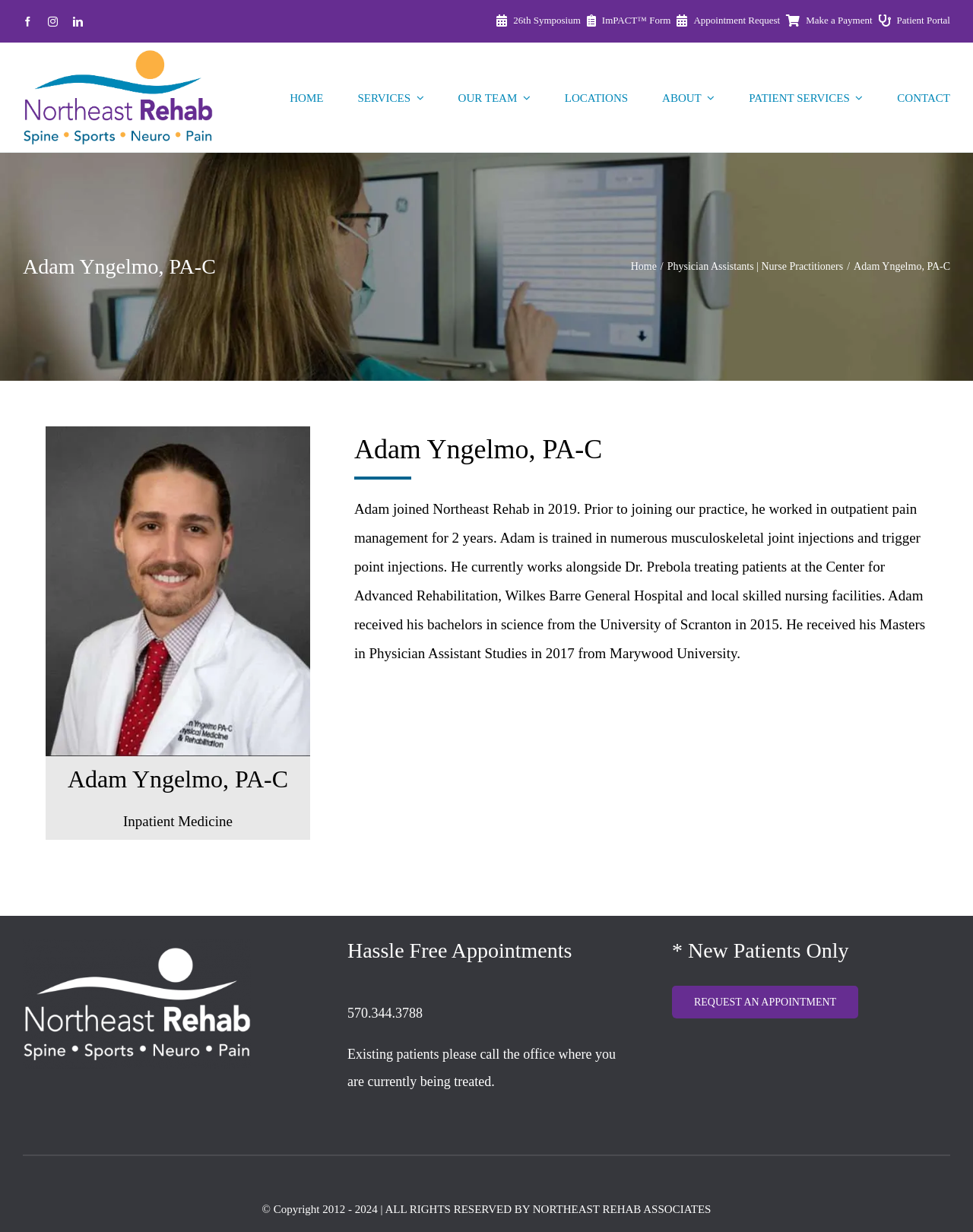What is the phone number for hassle-free appointments?
Based on the visual content, answer with a single word or a brief phrase.

570.344.3788